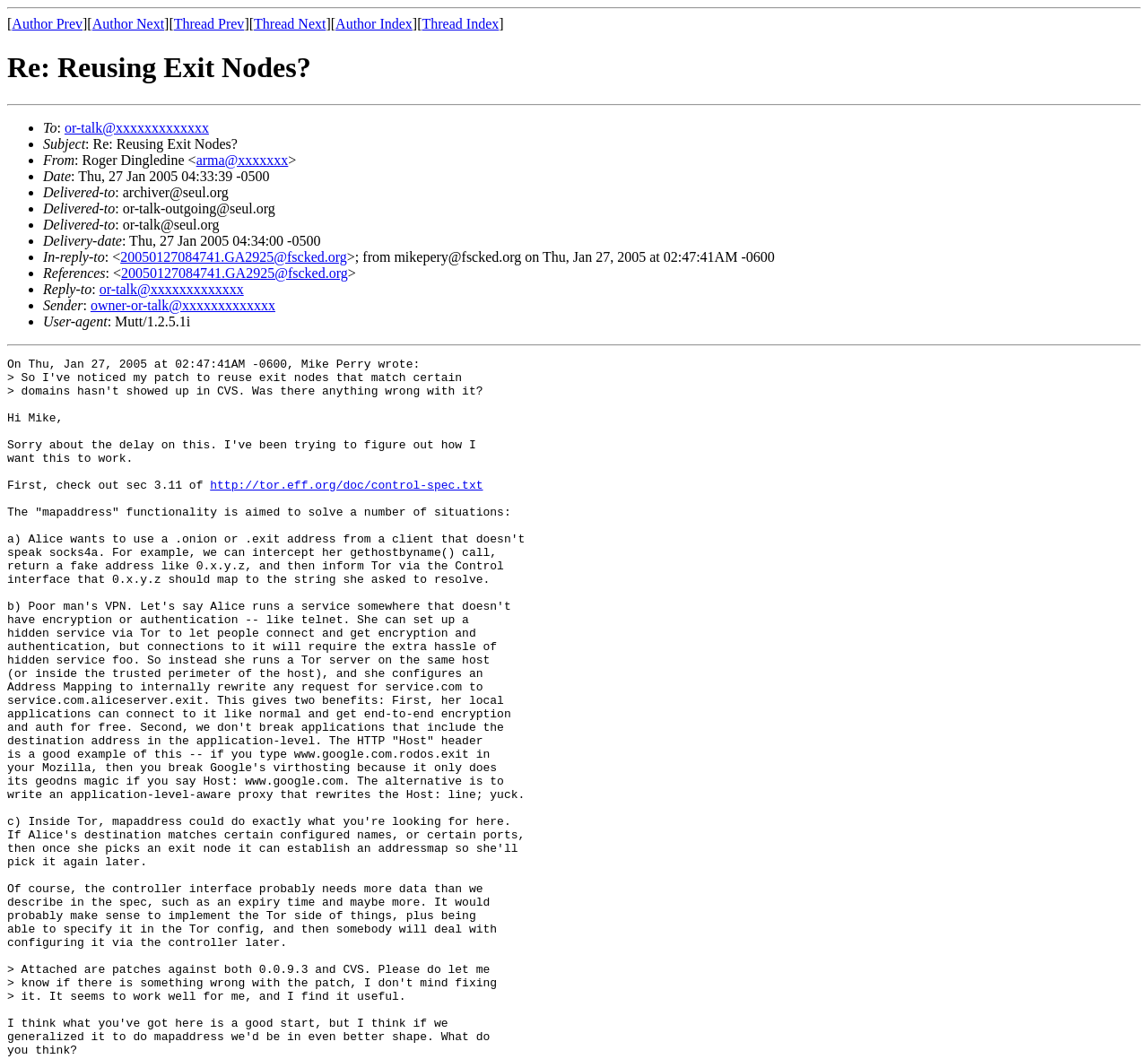Please find the bounding box for the UI component described as follows: "20050127084741.GA2925@fscked.org".

[0.105, 0.235, 0.302, 0.25]